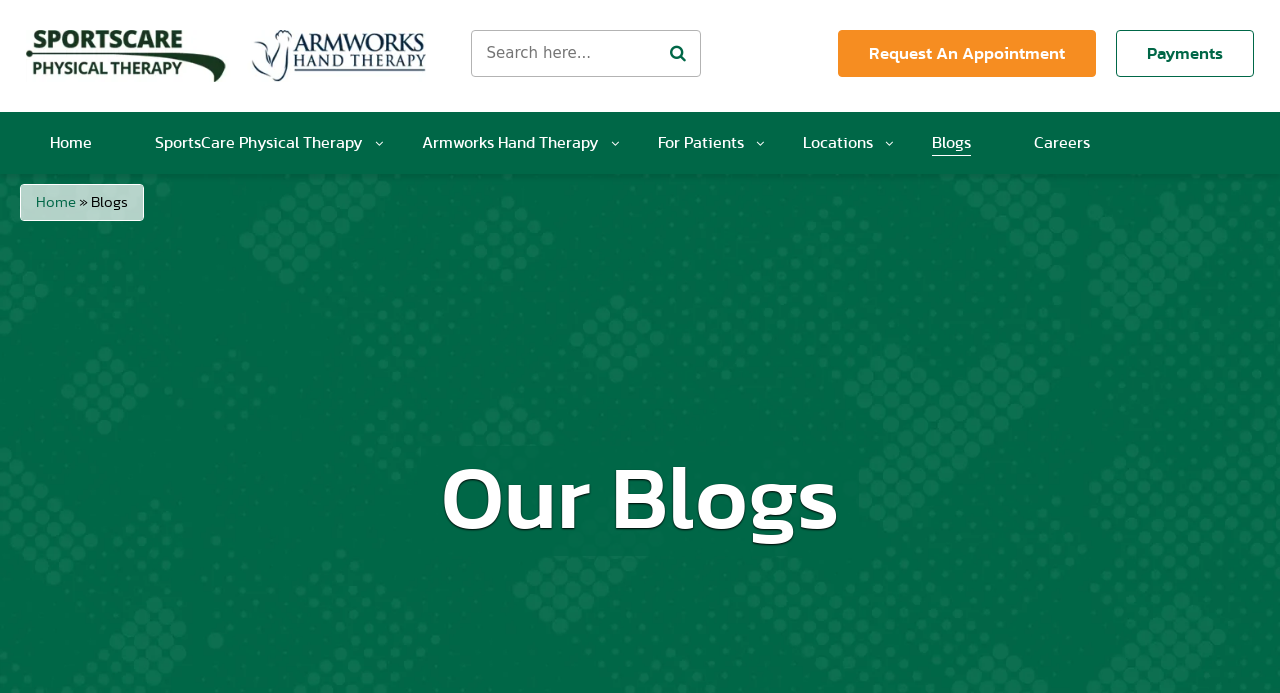Extract the bounding box coordinates for the UI element described as: "For Patients".

[0.495, 0.161, 0.597, 0.25]